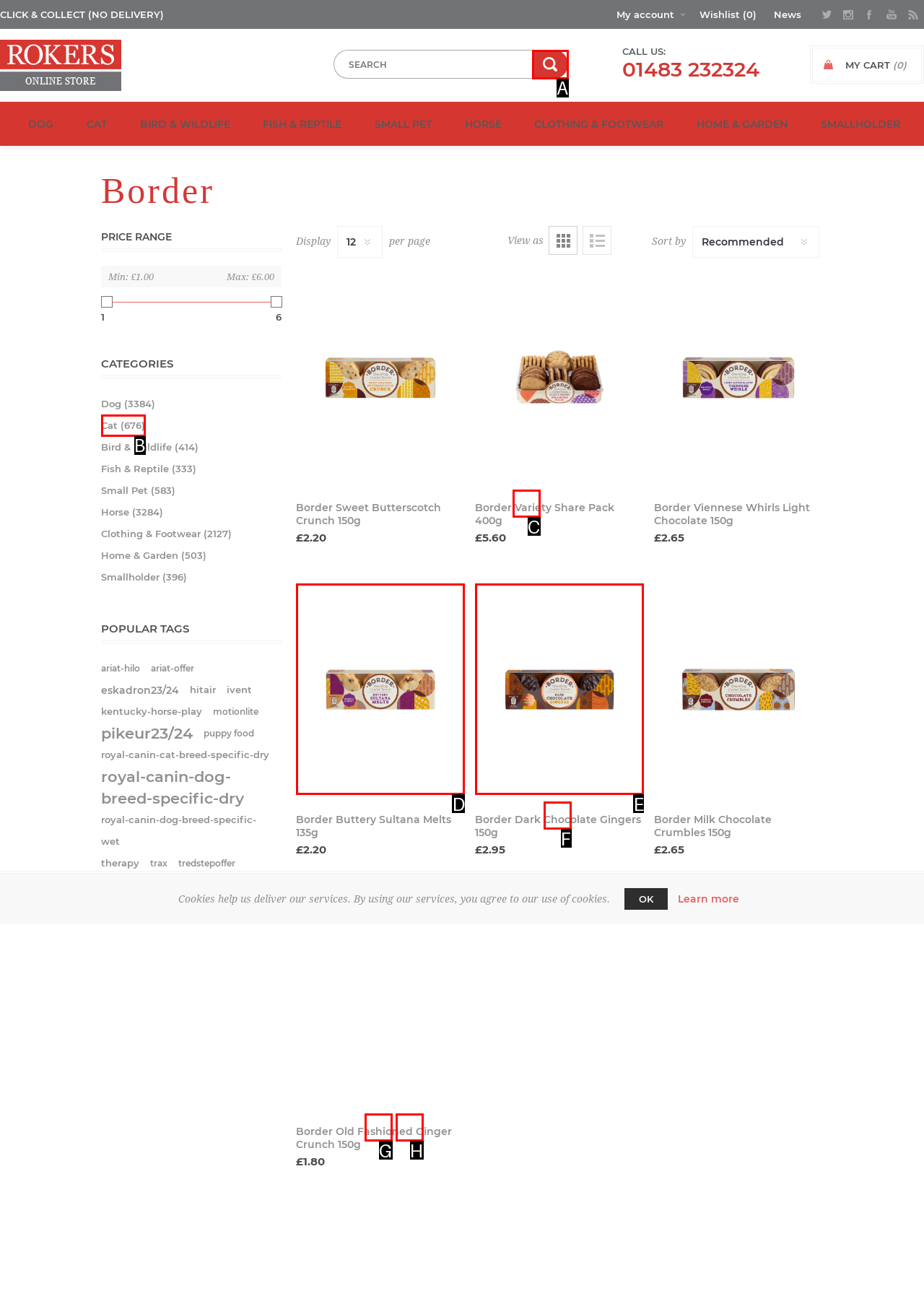Determine which option aligns with the description: Quick View. Provide the letter of the chosen option directly.

C